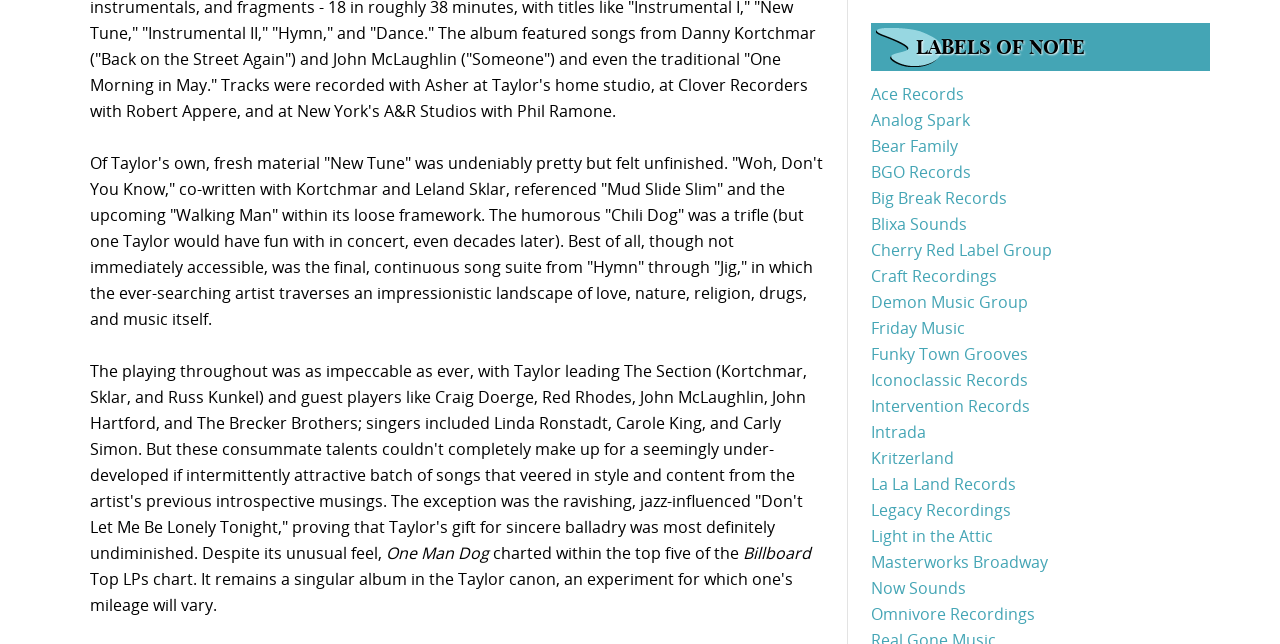Identify the bounding box coordinates for the region to click in order to carry out this instruction: "Click on 'Billboard'". Provide the coordinates using four float numbers between 0 and 1, formatted as [left, top, right, bottom].

[0.58, 0.842, 0.634, 0.876]